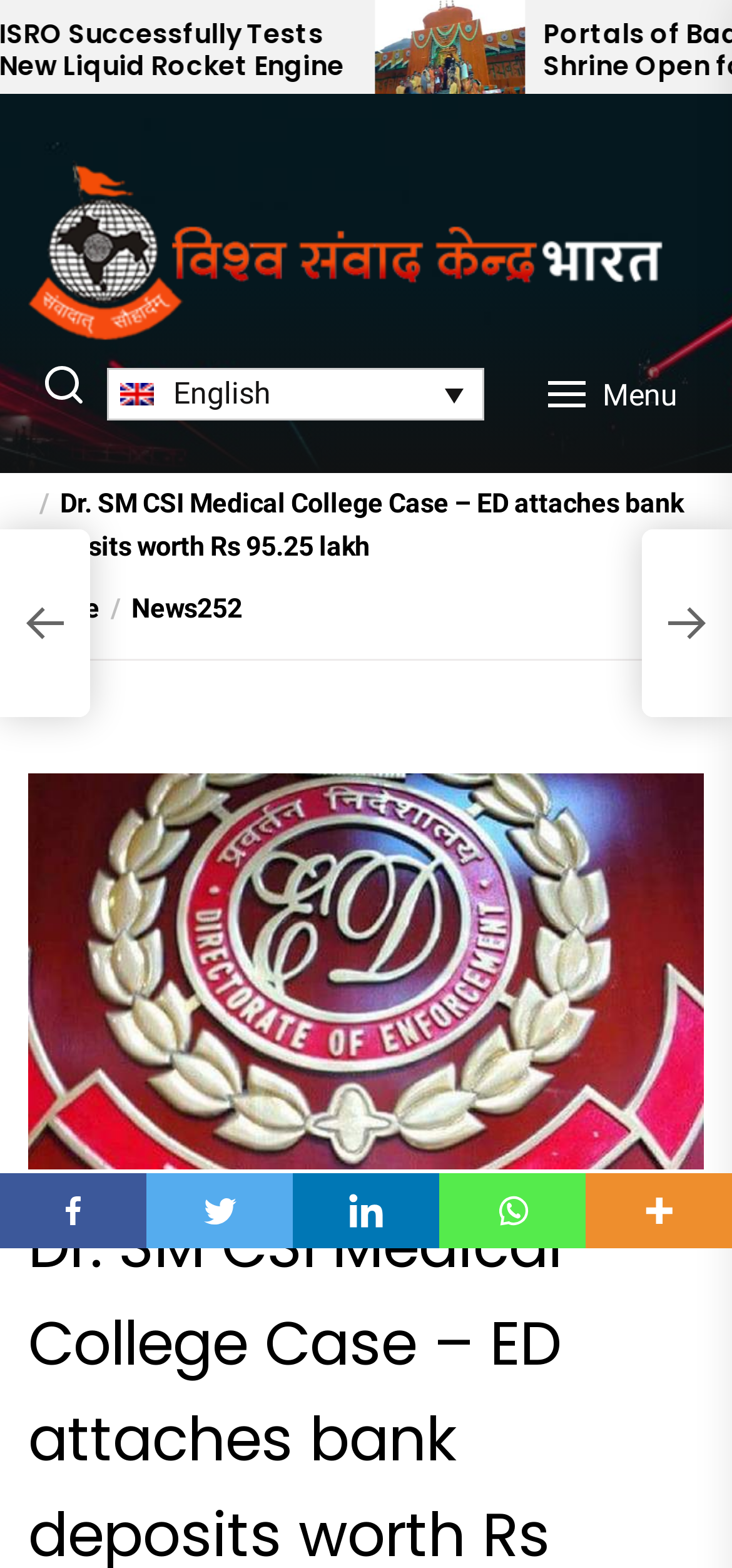Offer an extensive depiction of the webpage and its key elements.

The webpage appears to be a news article page. At the top, there is a heading that reads "NIA searches 6 locations in PAK-backed terror conspiracy case" with a corresponding link below it. To the left of the heading, there is a logo or icon of "VSK Bharat" with a link to the same. Below the logo, there is a search button and another link to "VSK Bharat".

On the top-right corner, there is a language selection link that says "English". Next to it, there is a menu button. Below the menu button, there is a link to the current article, "Dr. SM CSI Medical College Case – ED attaches bank deposits worth Rs 95.25 lakh".

Underneath, there is a navigation section with breadcrumbs, which includes links to "Home" and "News", as well as a static text that reads "252". This section is followed by a row of social media links, including Facebook, Twitter, Linkedin, Whatsapp, and More, with a corresponding icon for the "More" link.

The overall structure of the page suggests that it is a news article page with a focus on the current article, along with navigation and social media links.